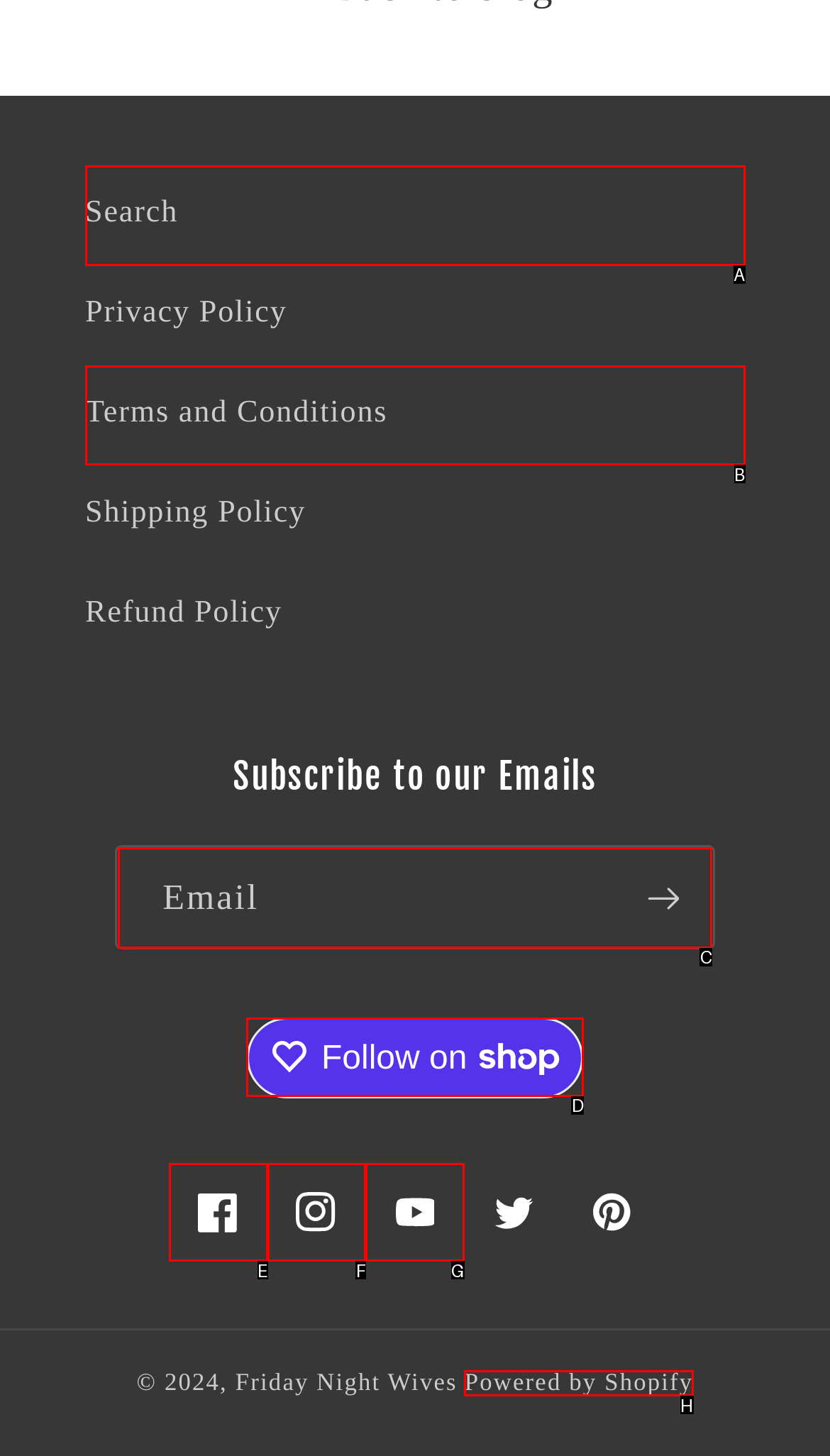Point out which HTML element you should click to fulfill the task: Follow on Shop.
Provide the option's letter from the given choices.

D